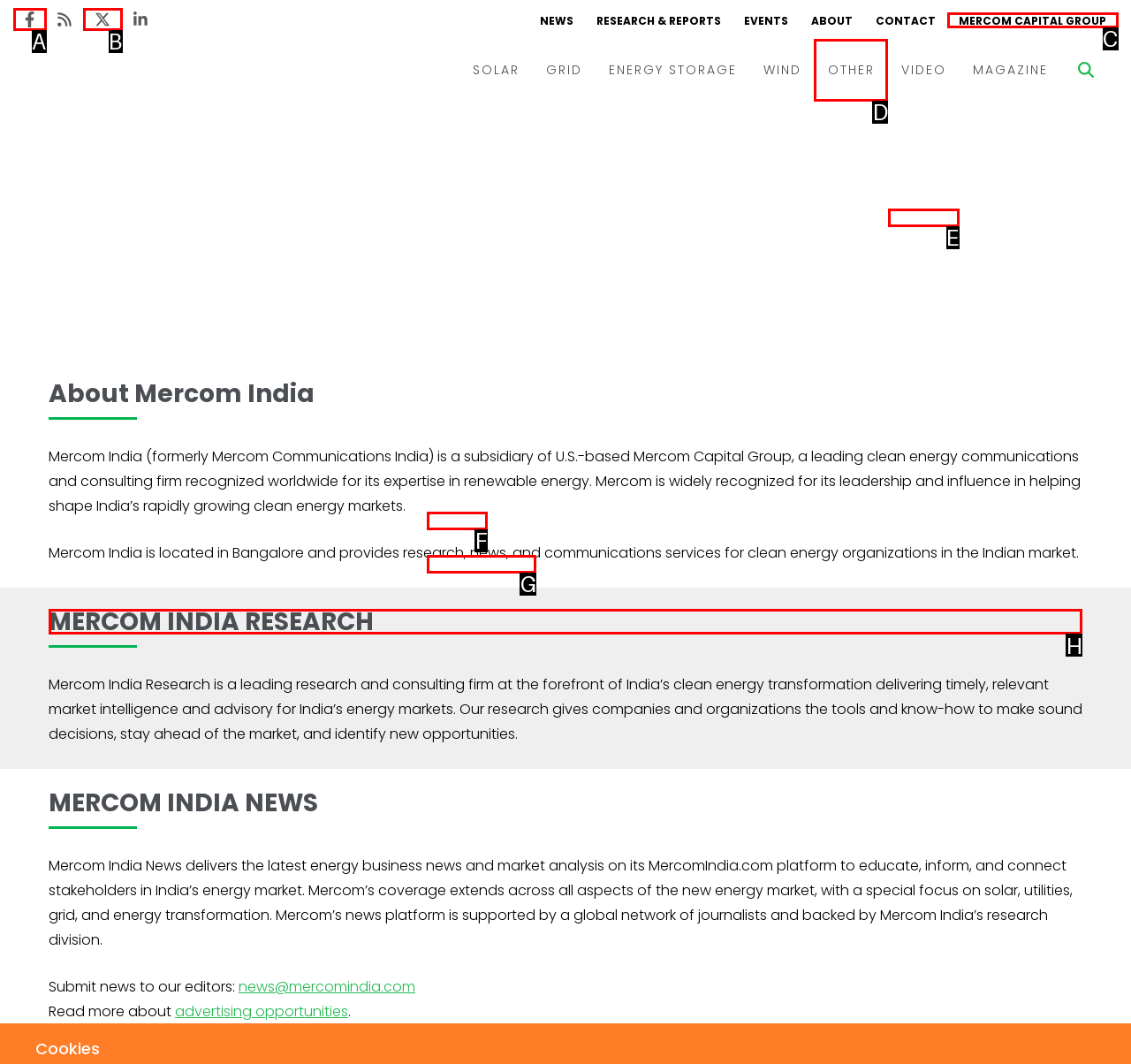Tell me the letter of the correct UI element to click for this instruction: Read about Mercom India Research. Answer with the letter only.

H